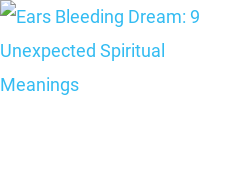Generate a complete and detailed caption for the image.

The image features a captivating graphic related to the article titled "Ears Bleeding Dream: 9 Unexpected Spiritual Meanings." The text is prominently displayed in a vibrant blue, emphasizing the intrigue surrounding the topic. This article, published on April 4, 2023, explores the spiritual interpretations associated with dreams about bleeding ears, offering readers unexpected insights and guidance on this mystical subject. The accompanying visual serves to draw attention and enhance the overall appeal of the content, inviting readers to delve deeper into the exploration of dreams and their meanings.